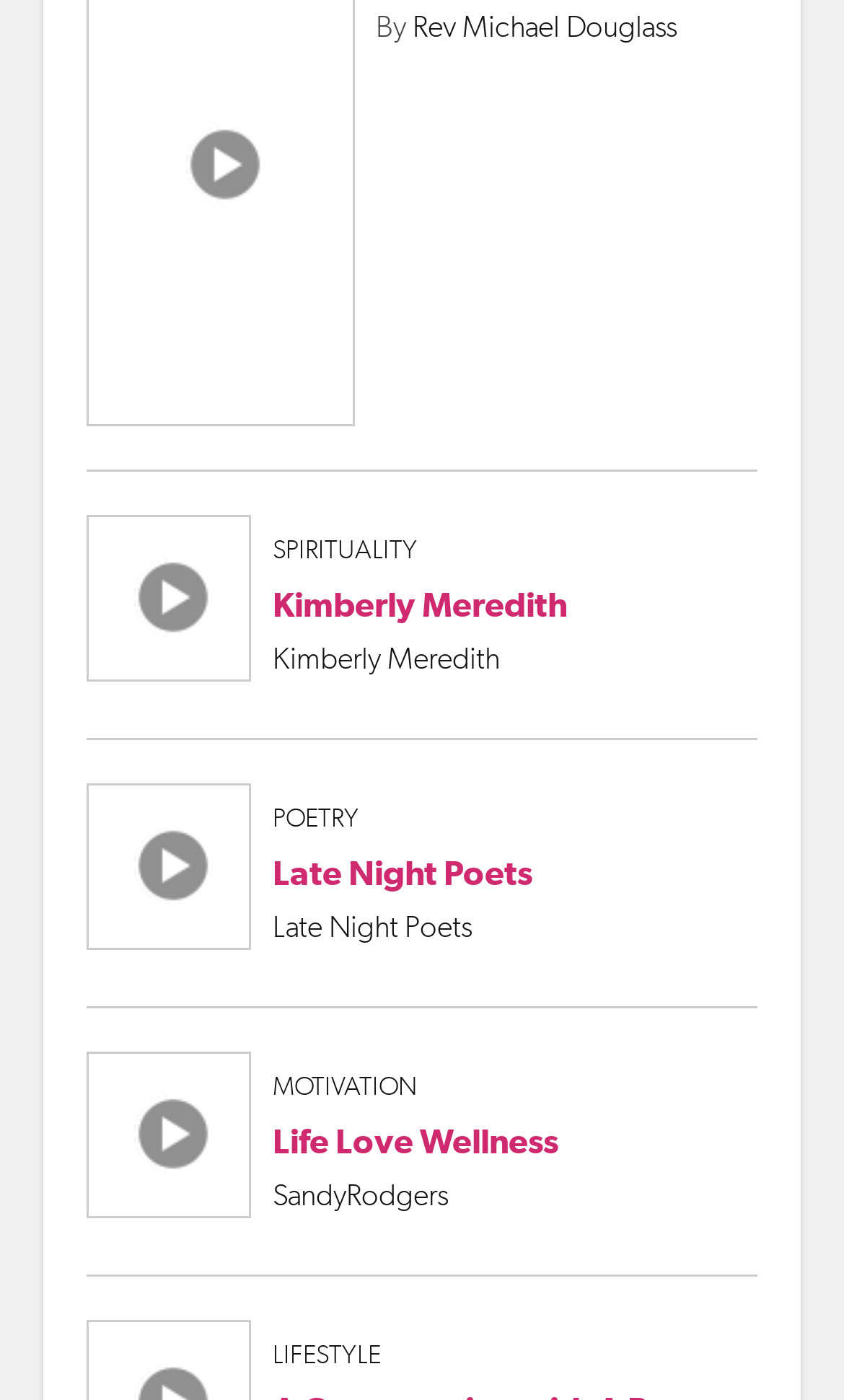Indicate the bounding box coordinates of the element that must be clicked to execute the instruction: "View Kimberly Meredith's profile". The coordinates should be given as four float numbers between 0 and 1, i.e., [left, top, right, bottom].

[0.11, 0.372, 0.113, 0.482]